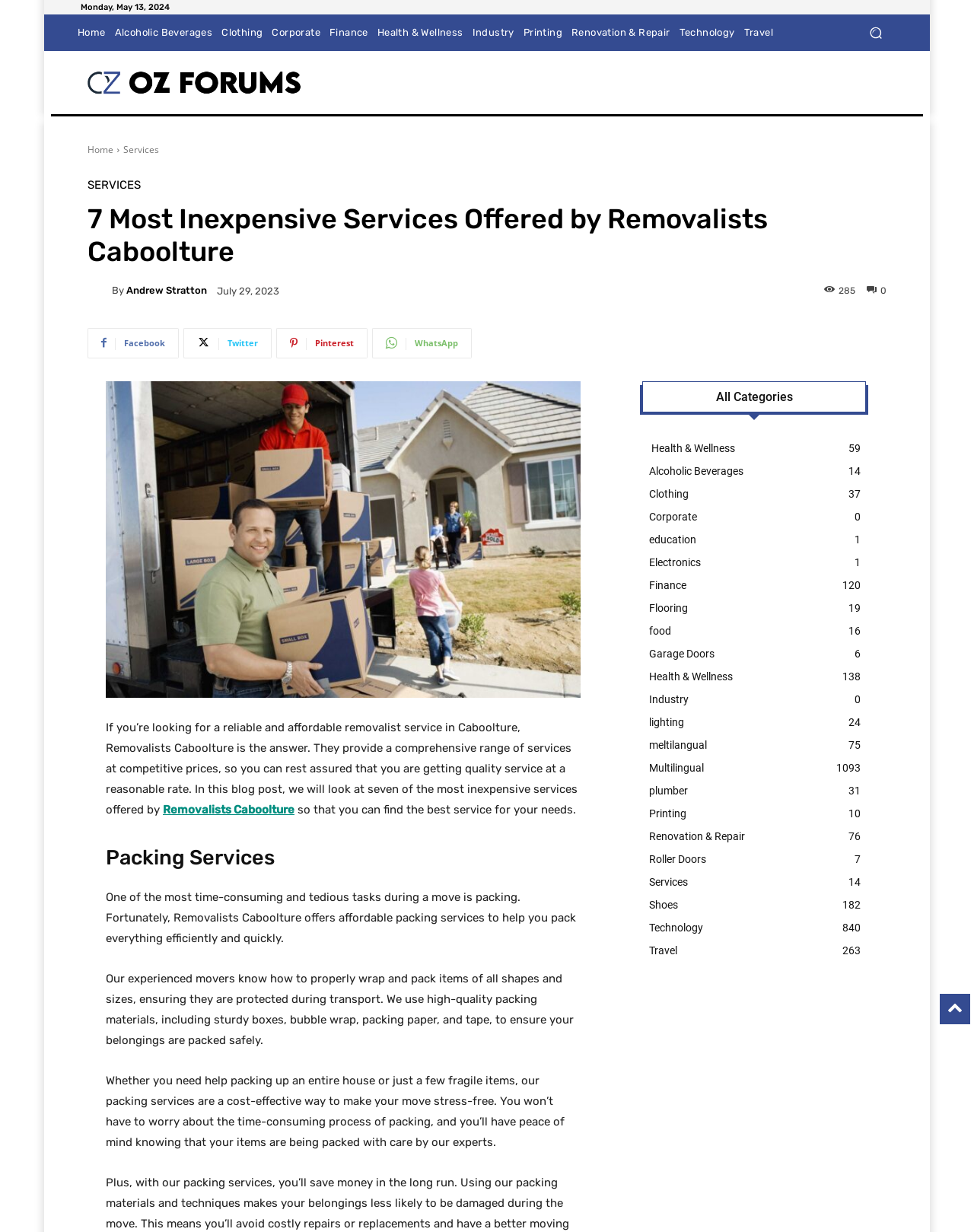Given the element description "Health & Wellness 59" in the screenshot, predict the bounding box coordinates of that UI element.

[0.657, 0.354, 0.891, 0.373]